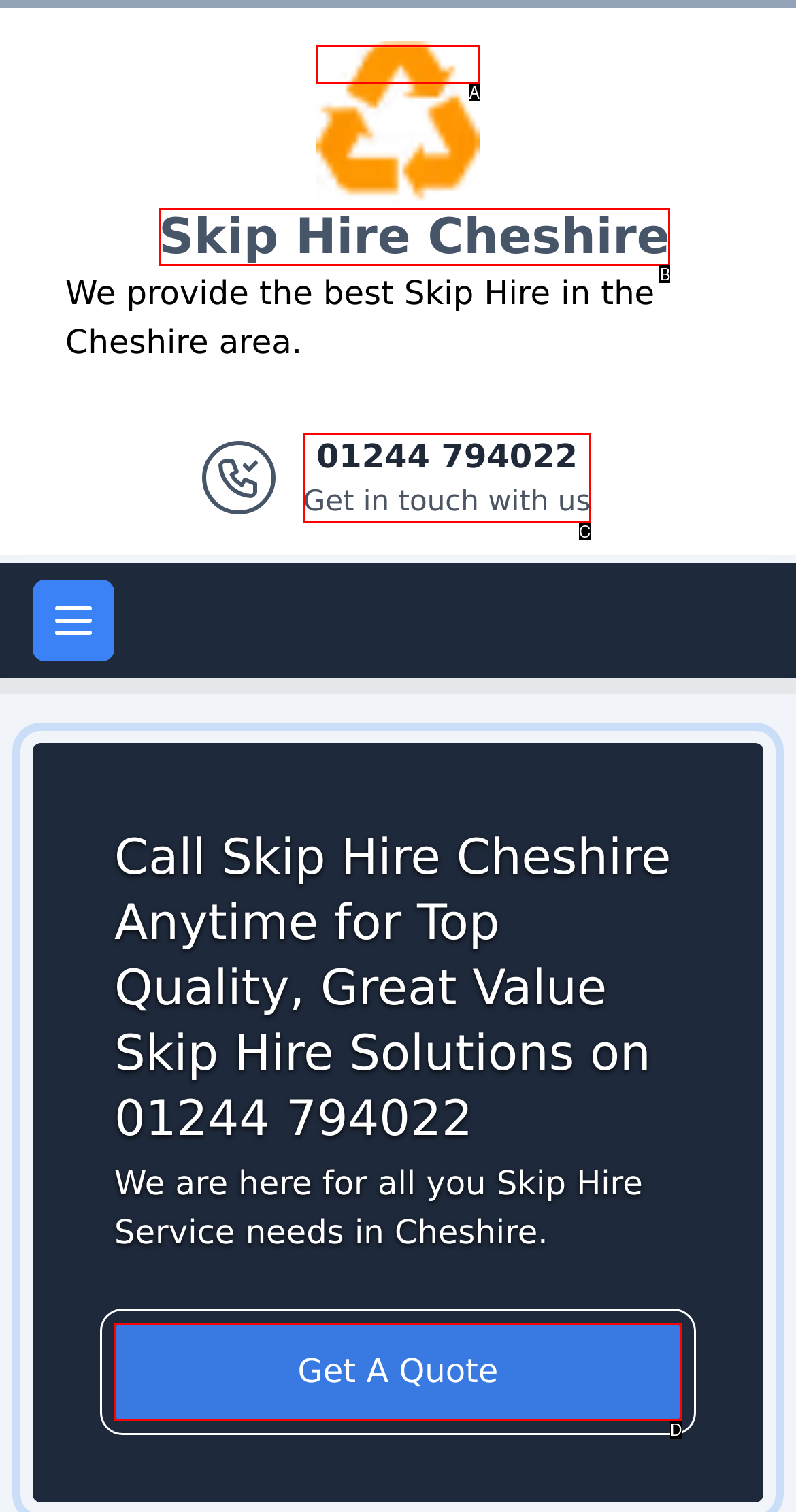Determine which HTML element best fits the description: Logo
Answer directly with the letter of the matching option from the available choices.

A